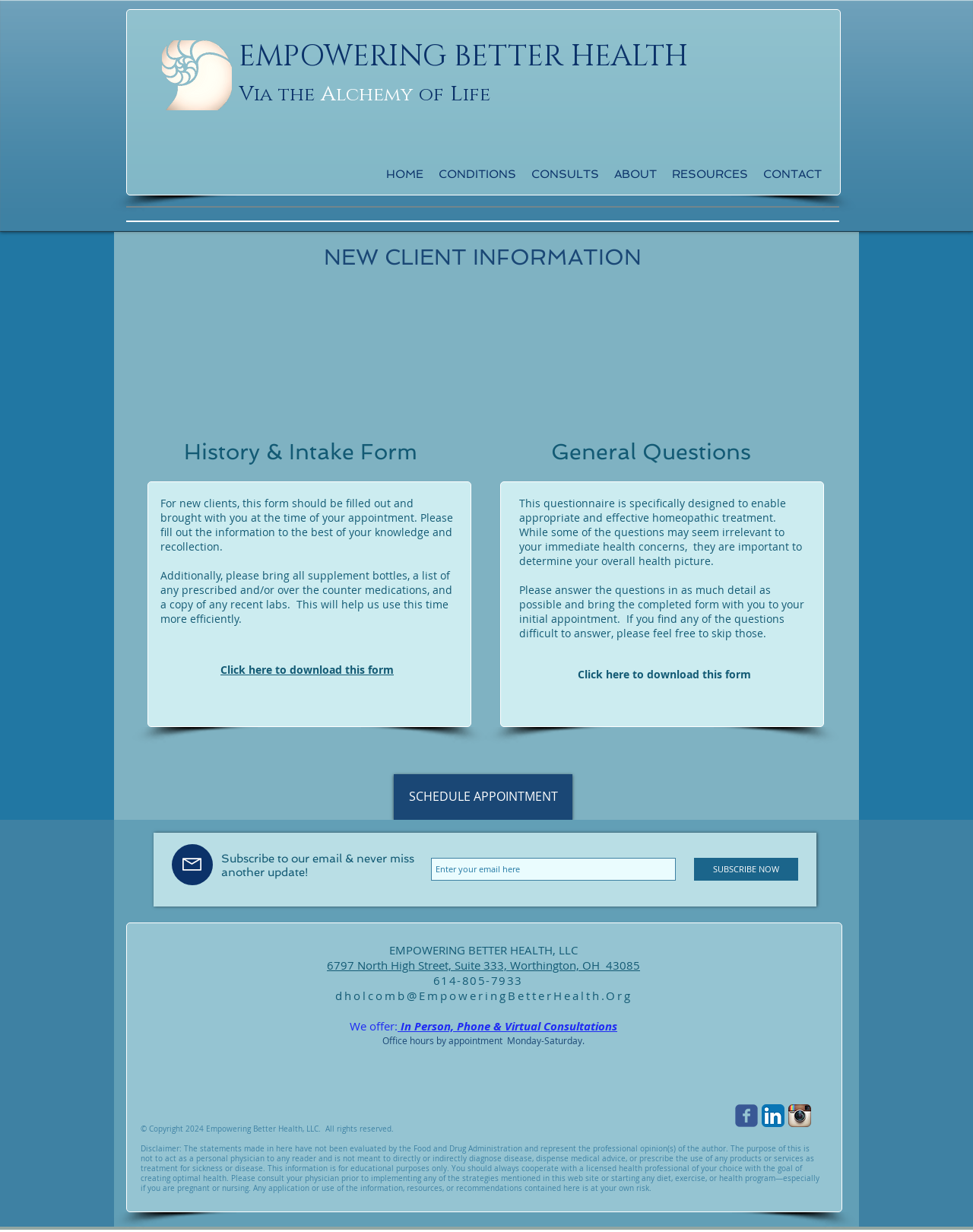How can new clients schedule an appointment?
Refer to the image and provide a concise answer in one word or phrase.

By clicking the 'SCHEDULE APPOINTMENT' link